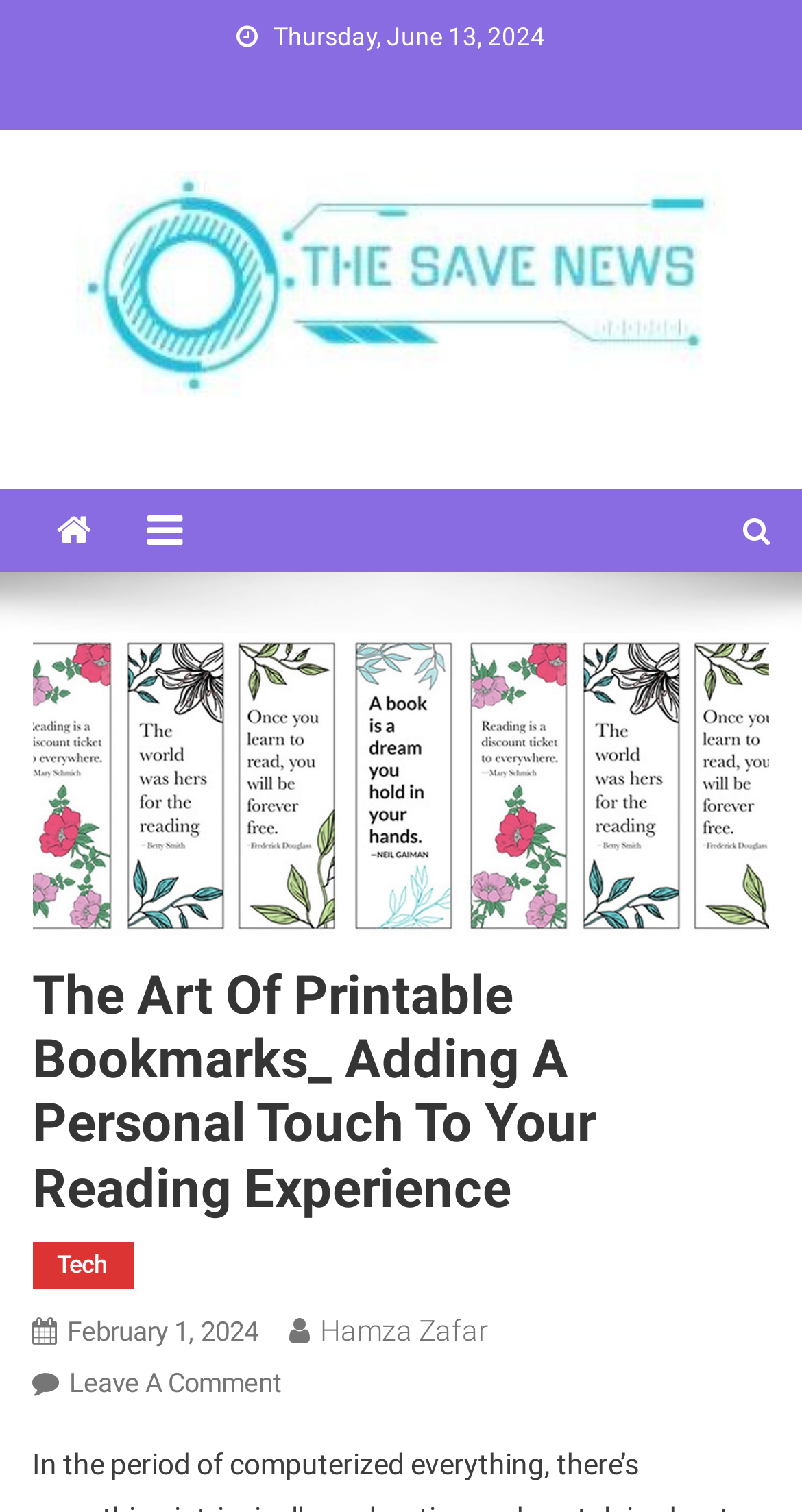Given the element description February 1, 2024, predict the bounding box coordinates for the UI element in the webpage screenshot. The format should be (top-left x, top-left y, bottom-right x, bottom-right y), and the values should be between 0 and 1.

[0.084, 0.87, 0.322, 0.891]